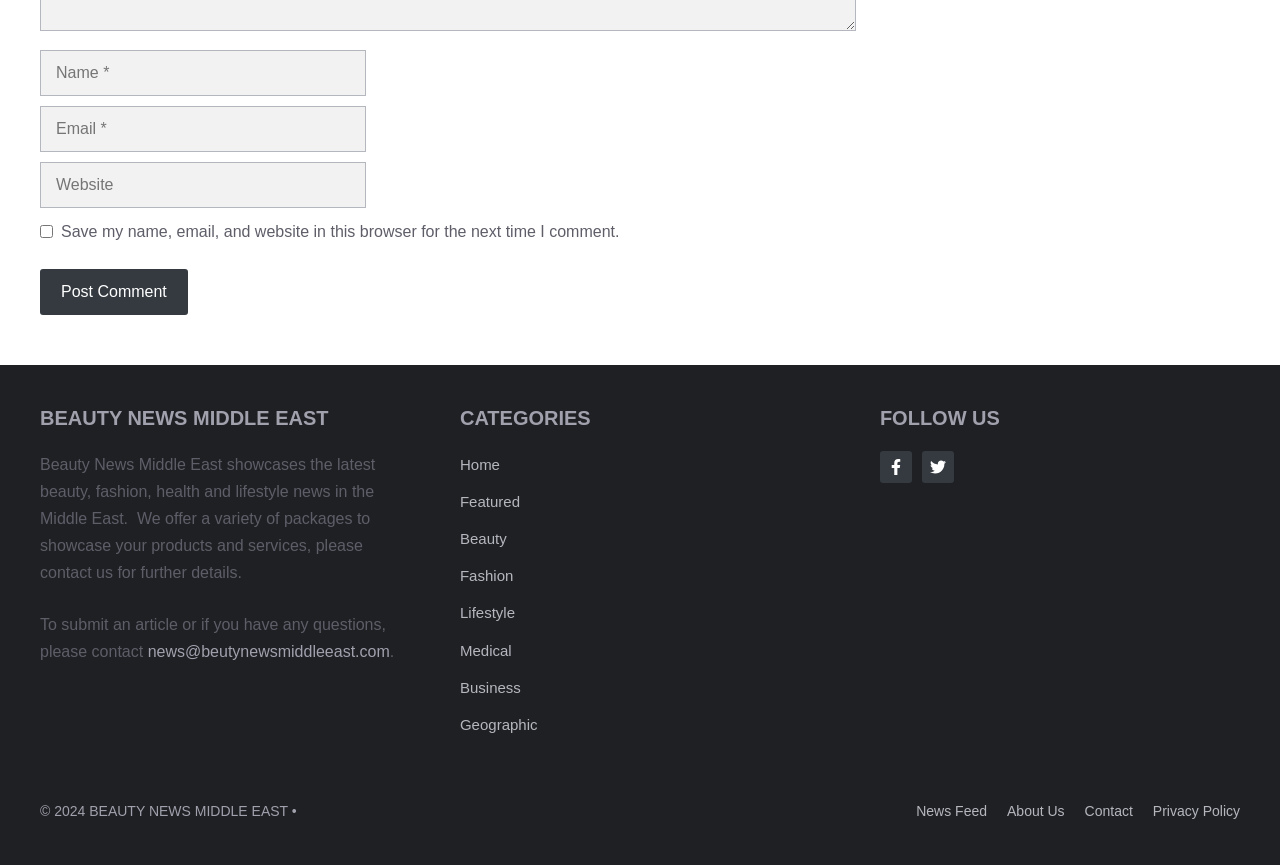Given the element description: "aria-label="Follow Us on Twitter"", predict the bounding box coordinates of this UI element. The coordinates must be four float numbers between 0 and 1, given as [left, top, right, bottom].

[0.72, 0.521, 0.745, 0.558]